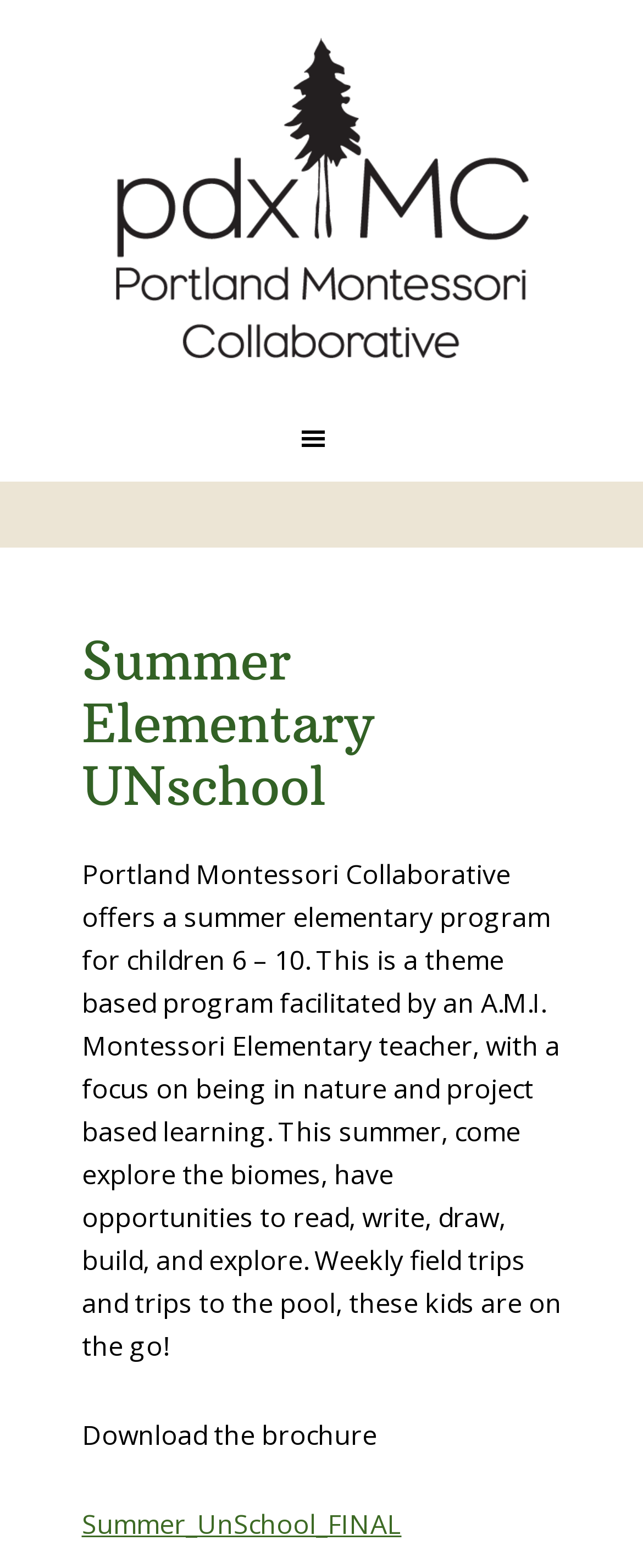What is the focus of the summer program?
Refer to the screenshot and answer in one word or phrase.

Nature and project-based learning